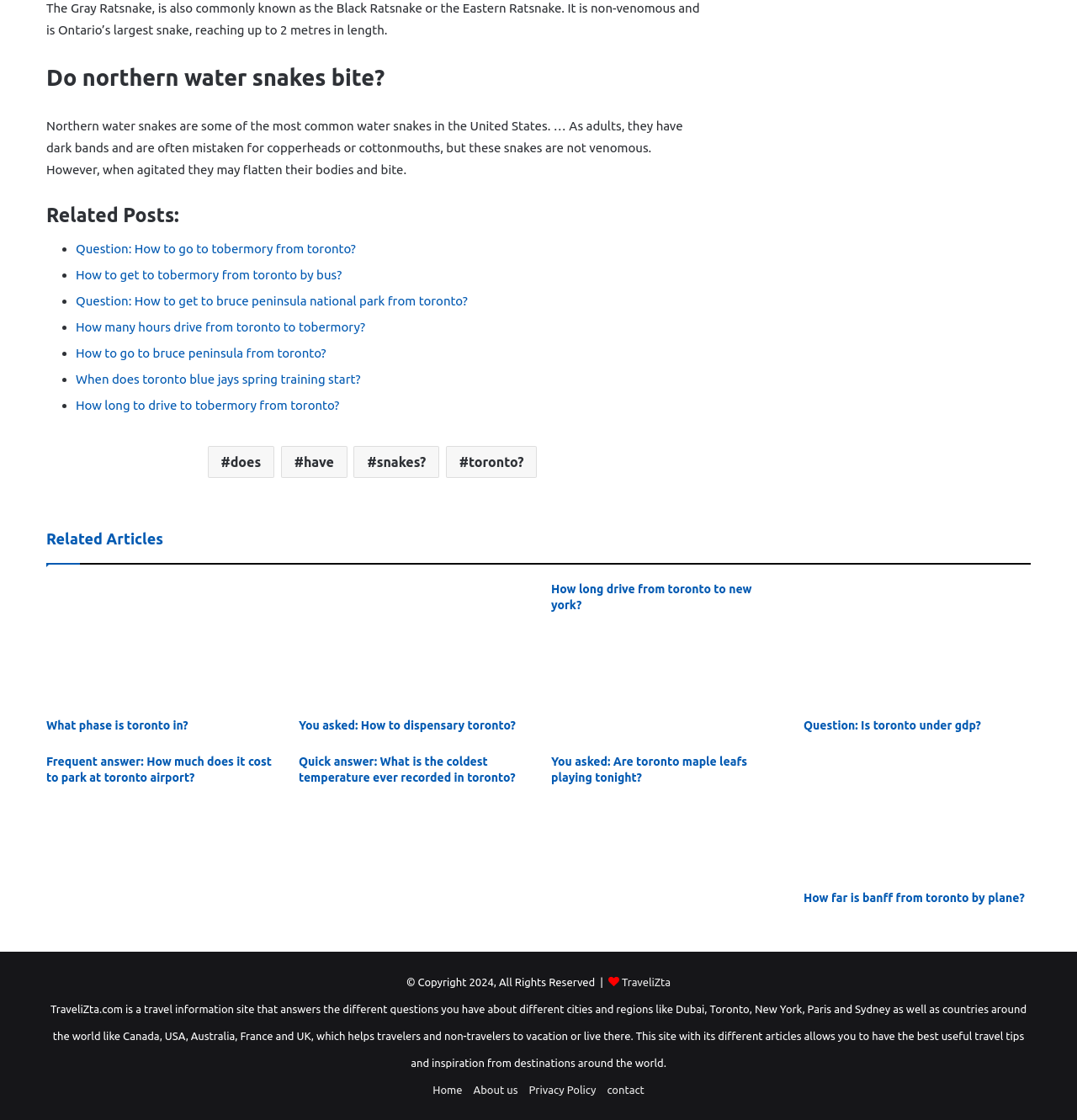Determine the bounding box coordinates of the clickable element to complete this instruction: "Read 'The Gray Ratsnake, is also commonly known as the Black Ratsnake or the Eastern Ratsnake.'". Provide the coordinates in the format of four float numbers between 0 and 1, [left, top, right, bottom].

[0.043, 0.001, 0.65, 0.033]